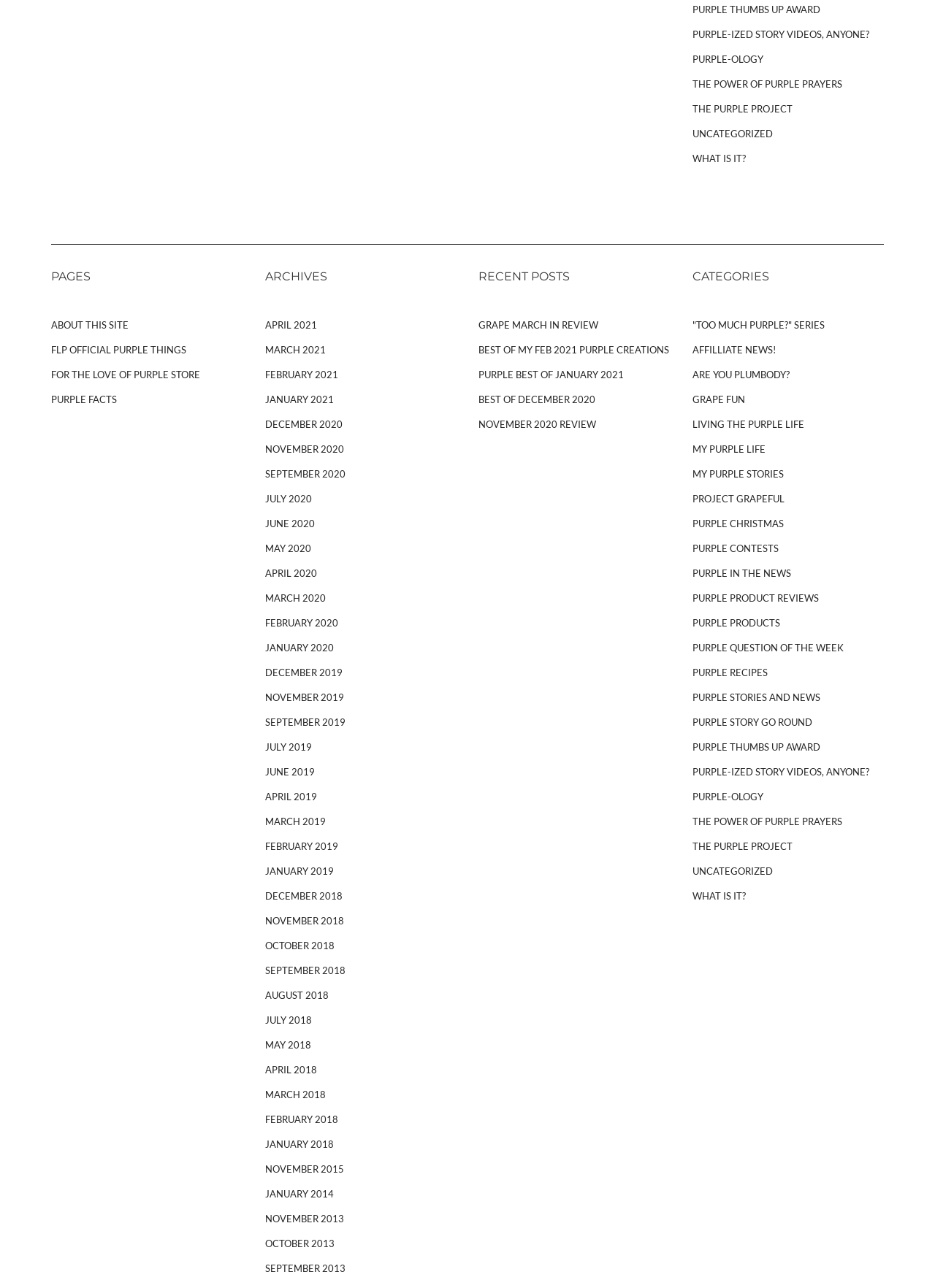How many links are under the 'ARCHIVES' heading?
Please give a detailed answer to the question using the information shown in the image.

I counted the links under the 'ARCHIVES' heading, which is located at [0.283, 0.21, 0.488, 0.22], and found 24 links.